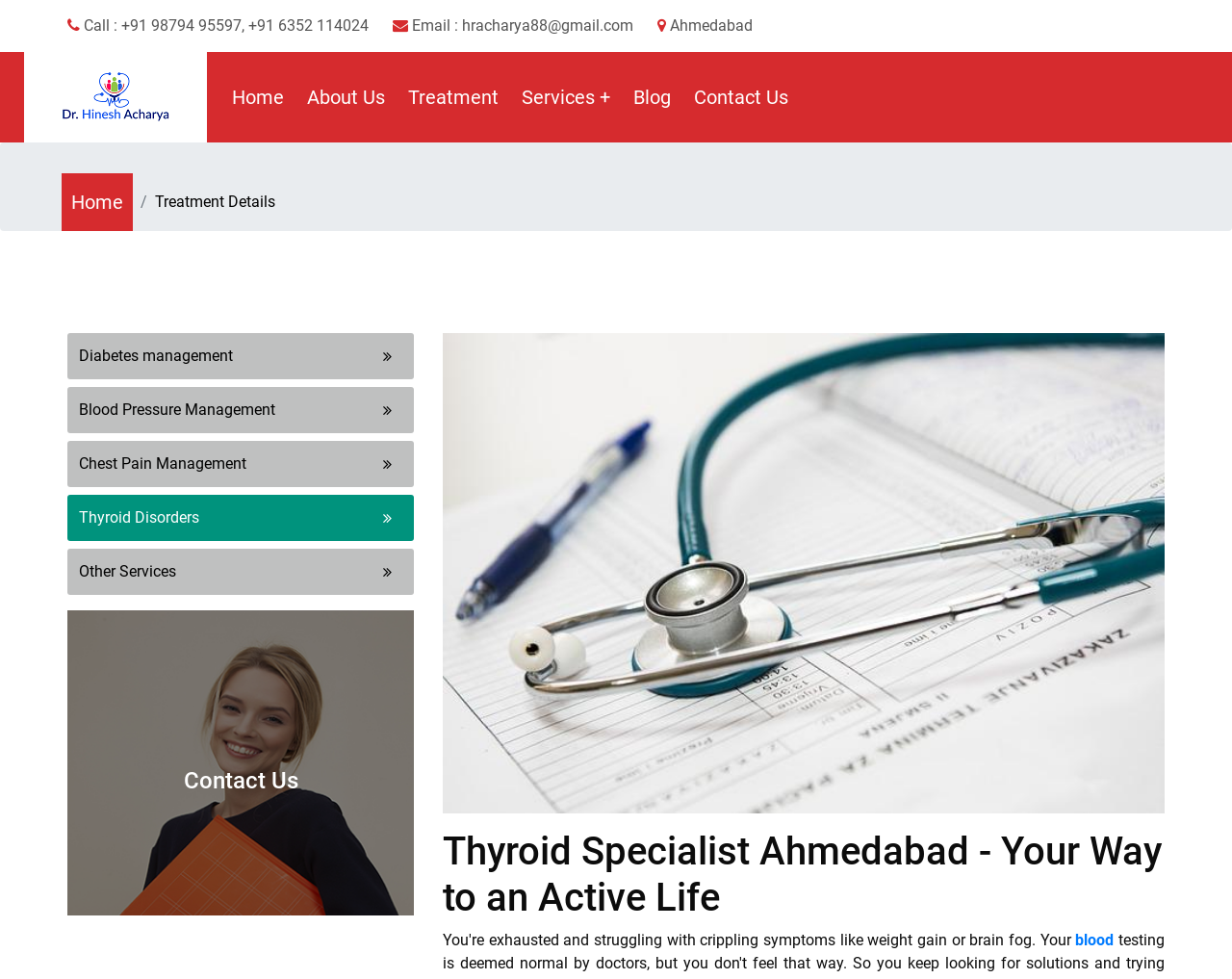Provide the bounding box coordinates for the UI element that is described by this text: "Services". The coordinates should be in the form of four float numbers between 0 and 1: [left, top, right, bottom].

[0.416, 0.07, 0.503, 0.129]